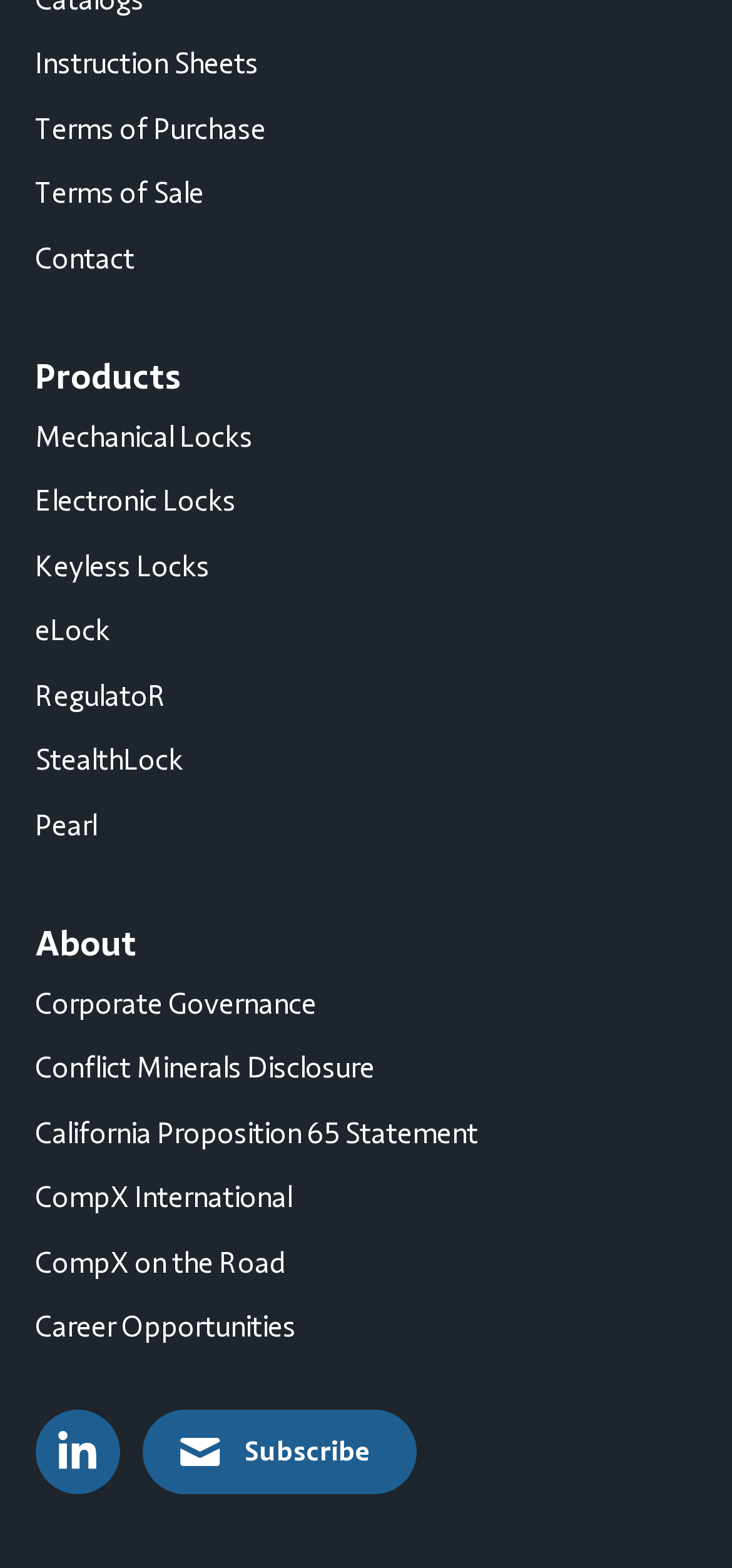Show the bounding box coordinates for the HTML element as described: "Previous Product".

None